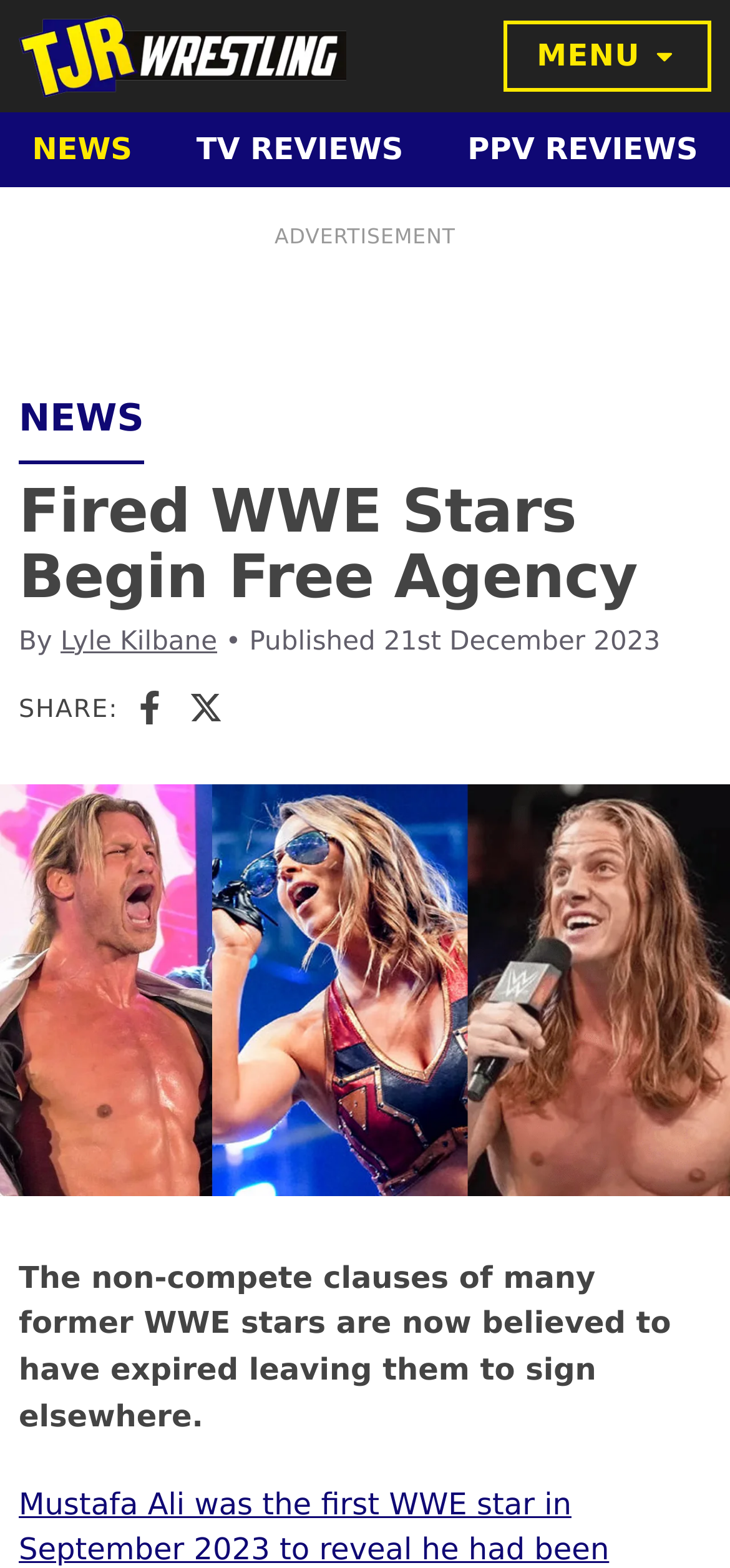Return the bounding box coordinates of the UI element that corresponds to this description: "parent_node: MENU aria-label="TJR Wrestling"". The coordinates must be given as four float numbers in the range of 0 and 1, [left, top, right, bottom].

[0.026, 0.01, 0.474, 0.063]